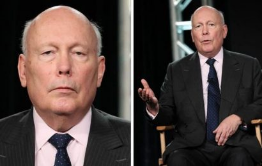Describe the image with as much detail as possible.

The image features Julian Fellowes, the renowned creator of the television series "Downton Abbey." On the left, he presents a serious expression while facing the camera, dressed in a sharp suit and tie. On the right, he sits on a director's chair, gesturing and speaking, showcasing a more animated demeanor. The backdrop suggests a professional setting, likely during an interview or public appearance, as he discusses his experiences and insights related to his work in television and film. The overall tone of the image conveys both a sense of gravitas and the engaging personality of Fellowes in the creative industry.